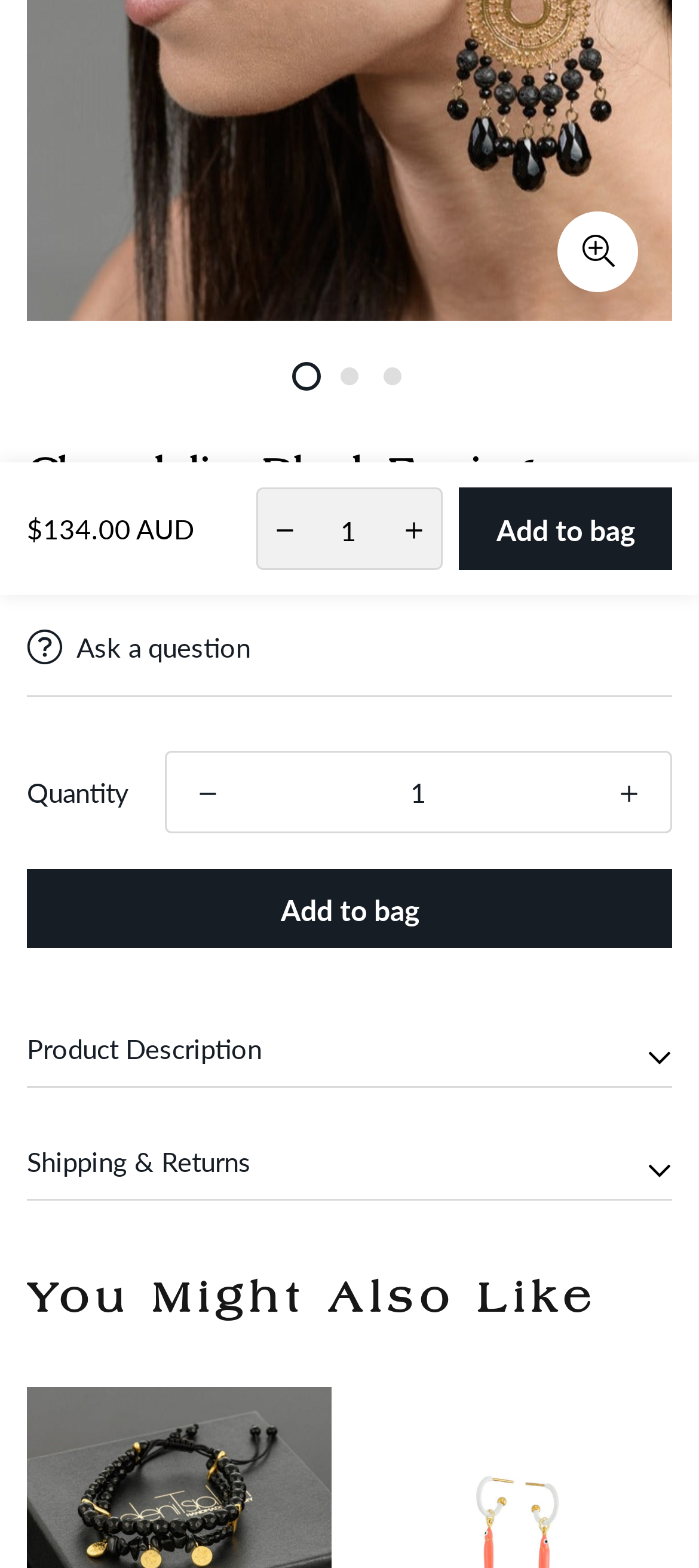Give the bounding box coordinates for the element described as: "Product Description".

[0.038, 0.656, 0.962, 0.693]